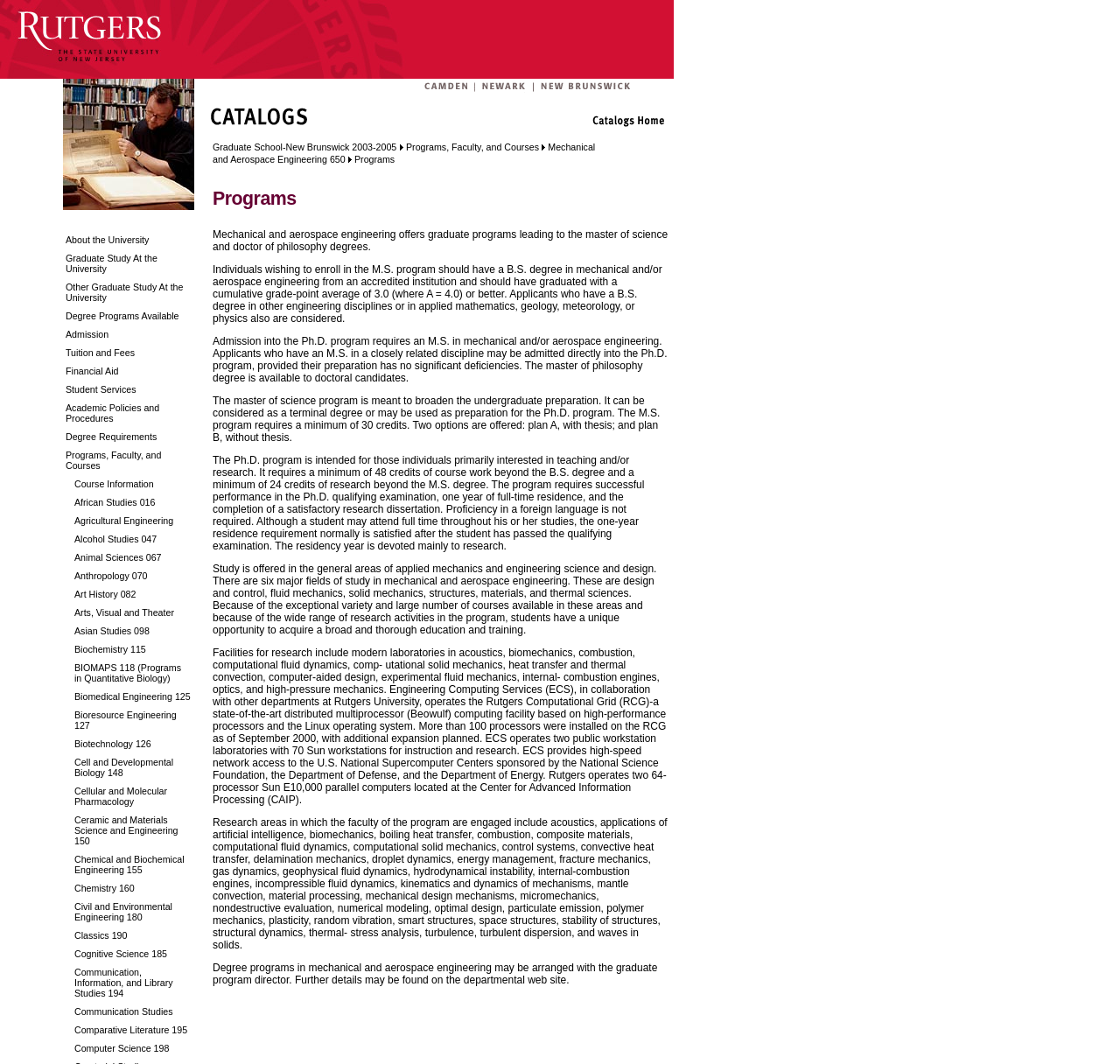Determine the bounding box coordinates of the element's region needed to click to follow the instruction: "Explore African Studies 016". Provide these coordinates as four float numbers between 0 and 1, formatted as [left, top, right, bottom].

[0.058, 0.462, 0.171, 0.478]